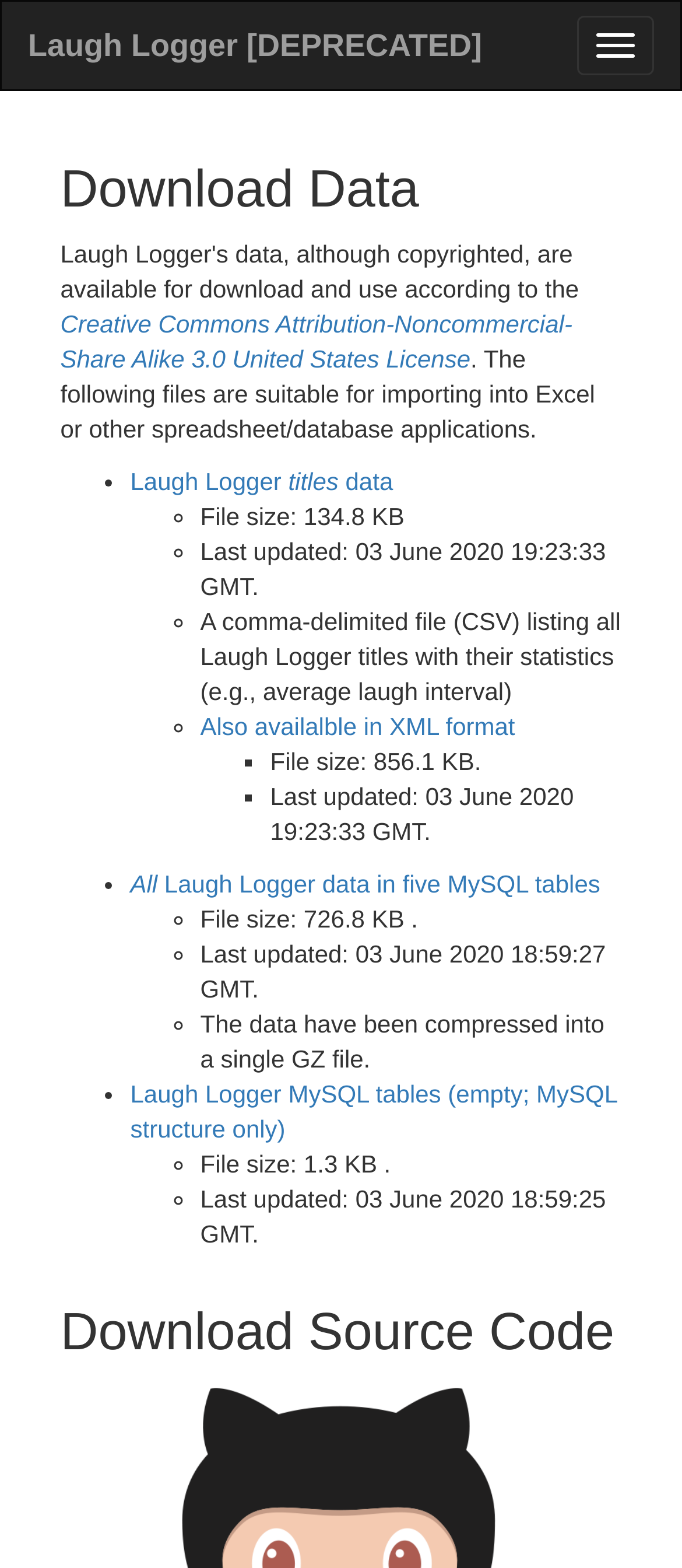Offer a comprehensive description of the webpage’s content and structure.

The webpage is focused on providing downloads for the Laugh Logger application. At the top, there is a button to toggle navigation and a link to the Laugh Logger homepage. Below this, there is a heading that reads "Download Data". 

Underneath the "Download Data" heading, there is a link to the Creative Commons Attribution-Noncommercial-Share Alike 3.0 United States License and a brief description of the downloadable files. The files are listed in a bulleted format, with each item consisting of a link to the file, its size, and the last updated date. There are three files available for download: Laugh Logger titles data, All Laugh Logger data in five MySQL tables, and Laugh Logger MySQL tables (empty; MySQL structure only).

To the right of the "Download Data" section, there is a separate section with a heading that reads "Download Source Code". This section appears to be empty, with no downloadable files listed.

Throughout the webpage, there are no images, and the layout is primarily composed of text and links. The overall structure is organized, with clear headings and concise descriptions of the downloadable files.